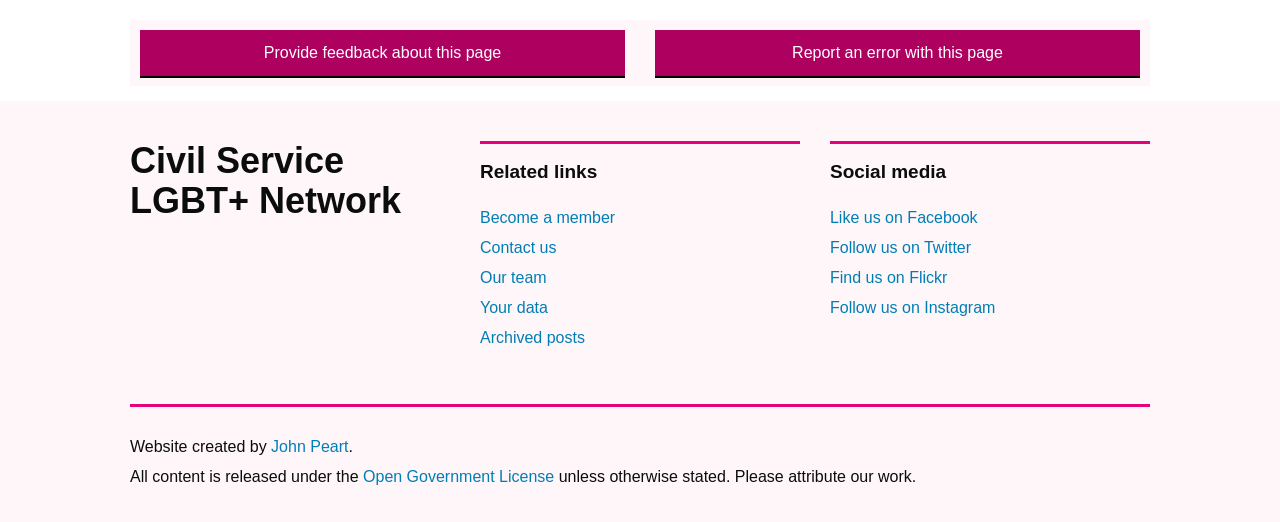Please locate the clickable area by providing the bounding box coordinates to follow this instruction: "Follow us on Twitter".

[0.648, 0.458, 0.759, 0.49]